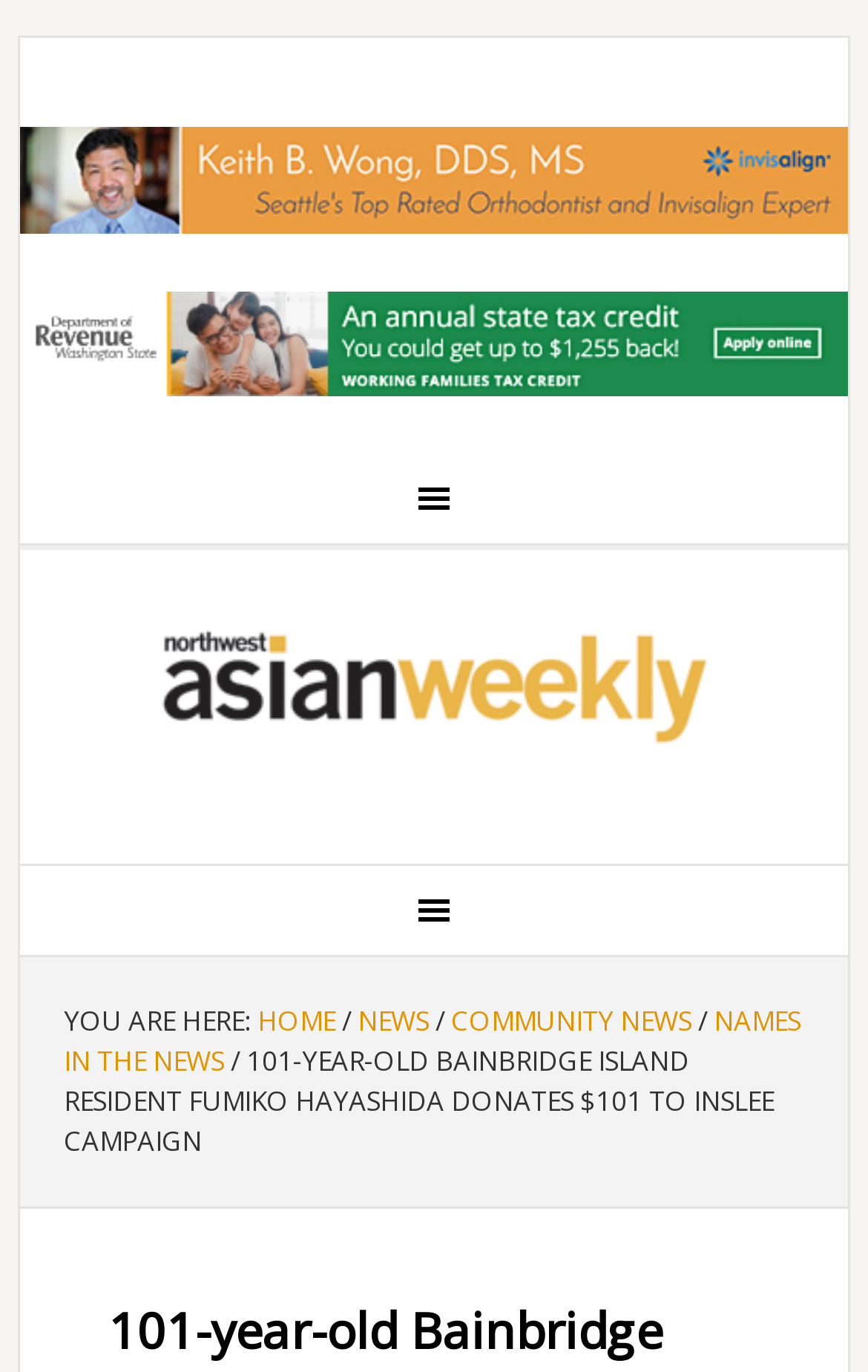Locate the bounding box of the UI element defined by this description: "Northwest Asian Weekly". The coordinates should be given as four float numbers between 0 and 1, formatted as [left, top, right, bottom].

[0.023, 0.434, 0.977, 0.572]